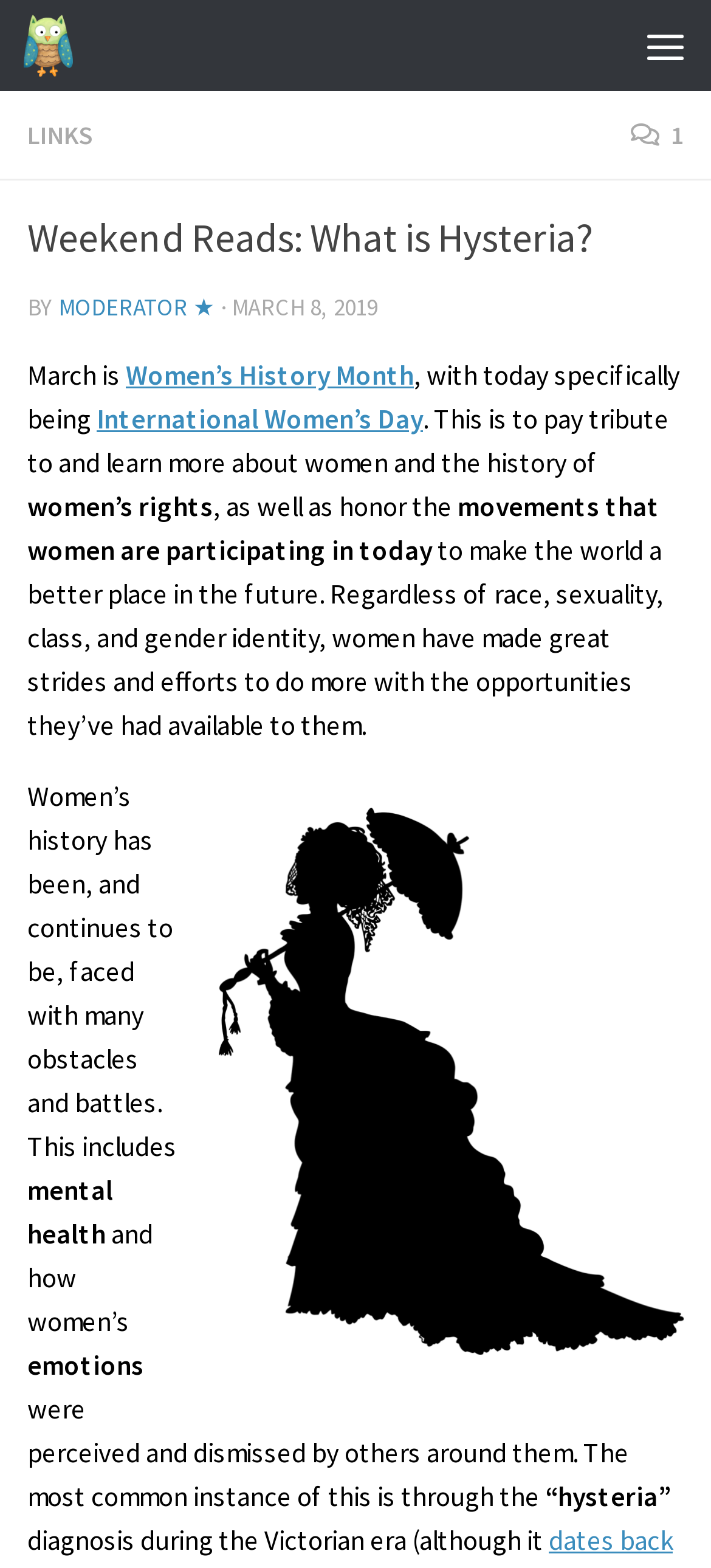Show the bounding box coordinates for the element that needs to be clicked to execute the following instruction: "Learn more about International Women's Day". Provide the coordinates in the form of four float numbers between 0 and 1, i.e., [left, top, right, bottom].

[0.136, 0.256, 0.595, 0.278]